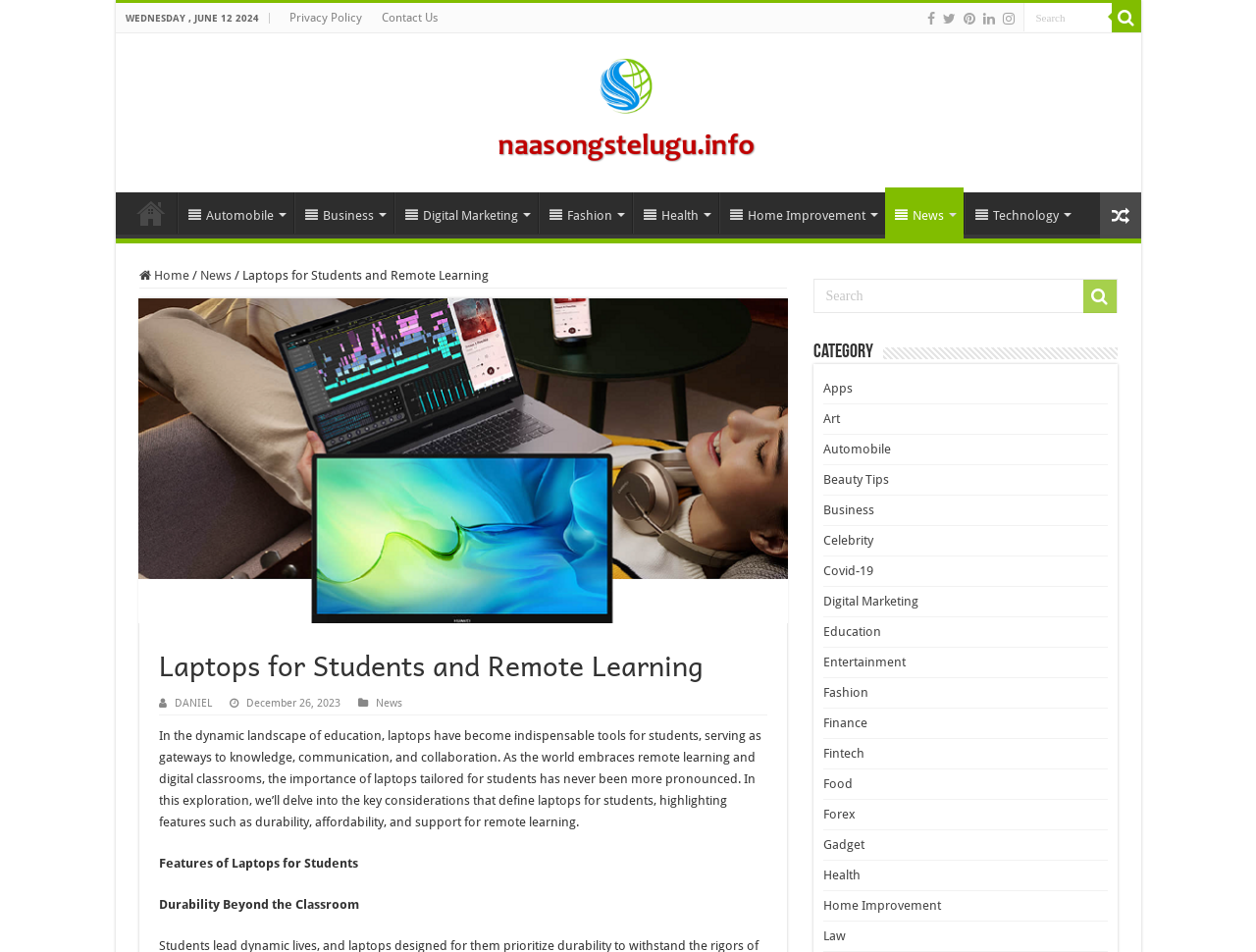From the element description Finance, predict the bounding box coordinates of the UI element. The coordinates must be specified in the format (top-left x, top-left y, bottom-right x, bottom-right y) and should be within the 0 to 1 range.

[0.655, 0.751, 0.69, 0.767]